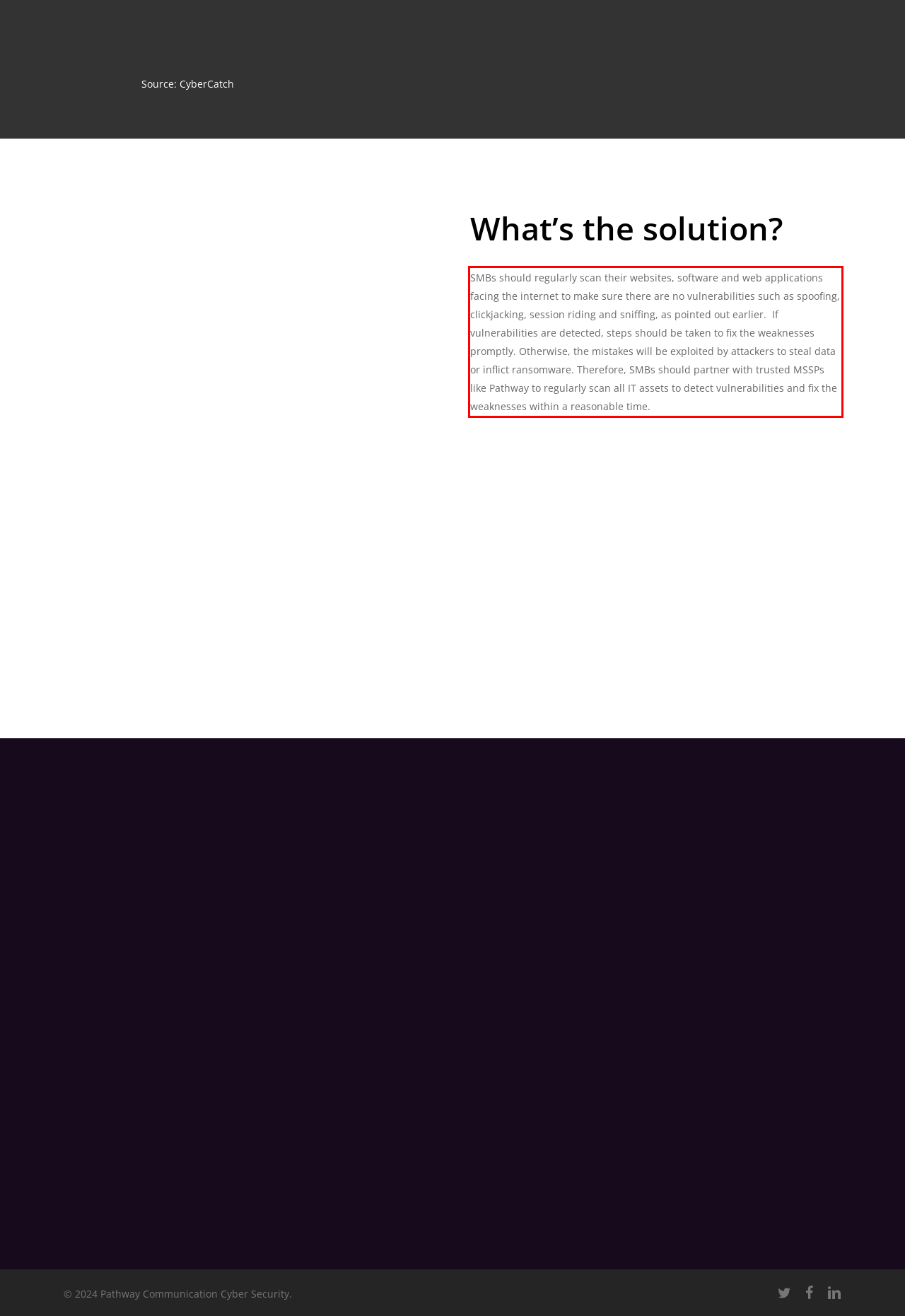Analyze the screenshot of a webpage where a red rectangle is bounding a UI element. Extract and generate the text content within this red bounding box.

SMBs should regularly scan their websites, software and web applications facing the internet to make sure there are no vulnerabilities such as spoofing, clickjacking, session riding and sniffing, as pointed out earlier. If vulnerabilities are detected, steps should be taken to fix the weaknesses promptly. Otherwise, the mistakes will be exploited by attackers to steal data or inflict ransomware. Therefore, SMBs should partner with trusted MSSPs like Pathway to regularly scan all IT assets to detect vulnerabilities and fix the weaknesses within a reasonable time.